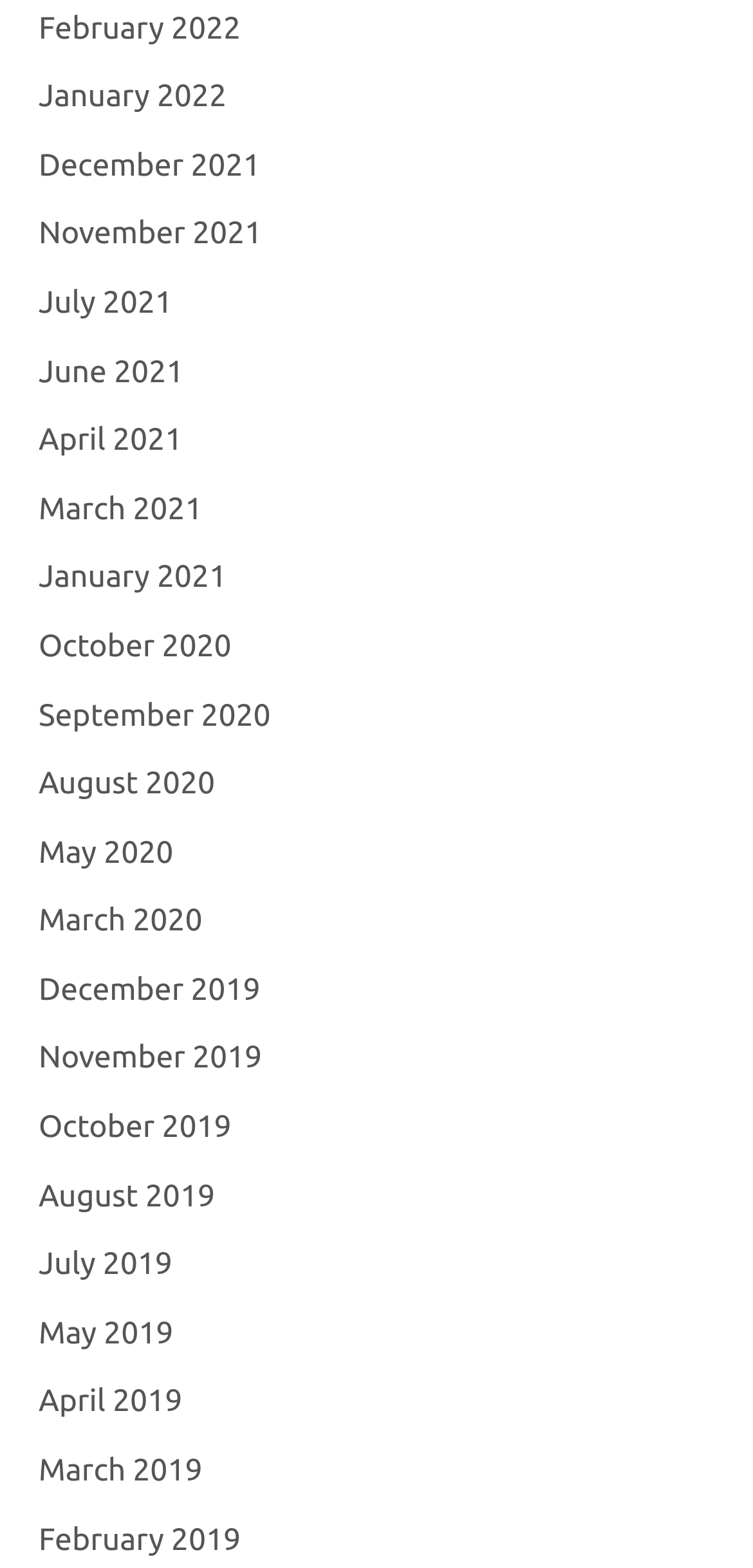Give a concise answer using only one word or phrase for this question:
What is the latest month available on this webpage?

February 2022